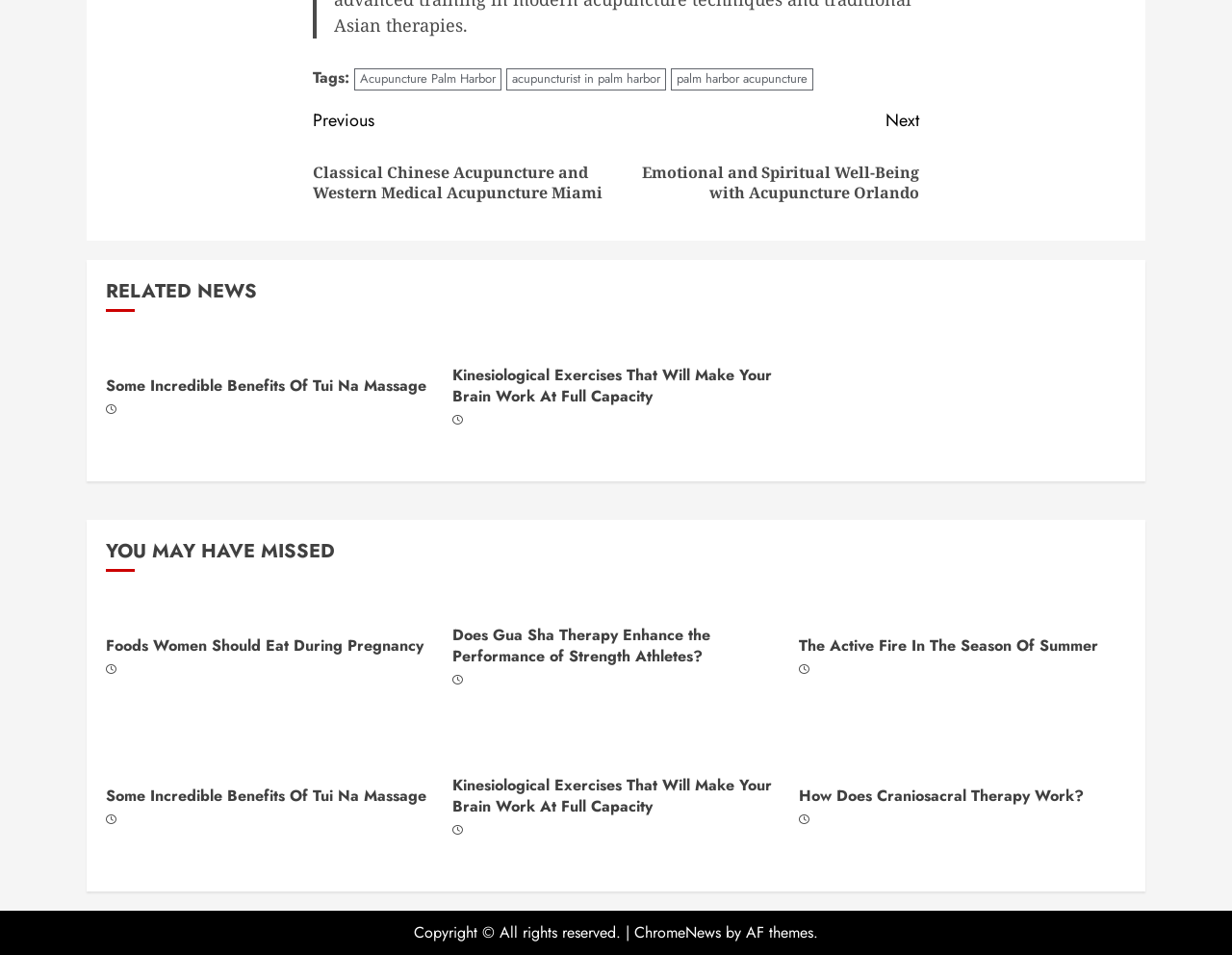Find the bounding box coordinates for the UI element whose description is: "ChromeNews". The coordinates should be four float numbers between 0 and 1, in the format [left, top, right, bottom].

[0.515, 0.965, 0.585, 0.988]